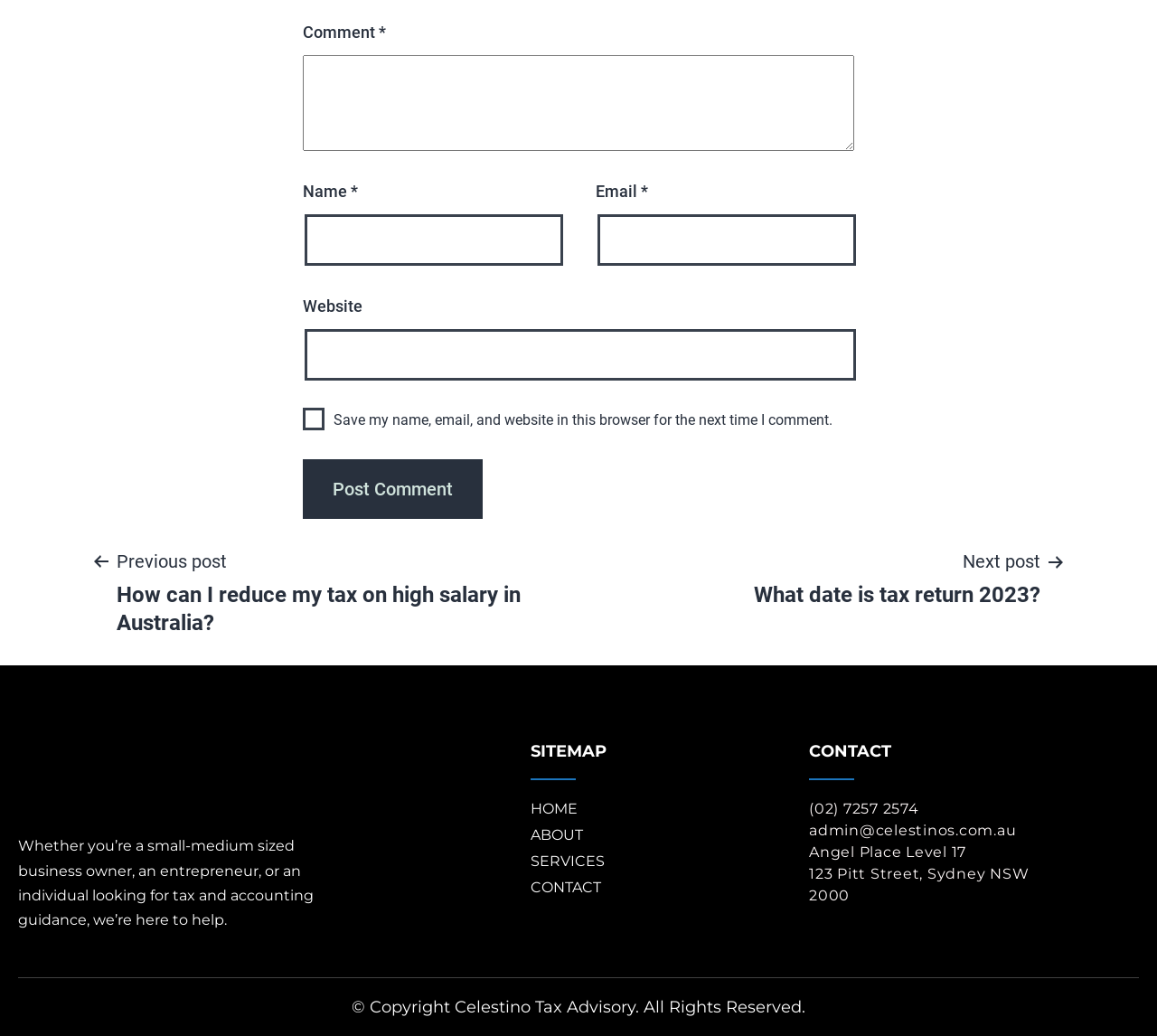What is the purpose of the comment section?
Kindly give a detailed and elaborate answer to the question.

Based on the webpage structure, there is a section with input fields for name, email, and website, along with a comment textbox and a 'Post Comment' button. This suggests that the purpose of this section is to allow users to leave a comment.